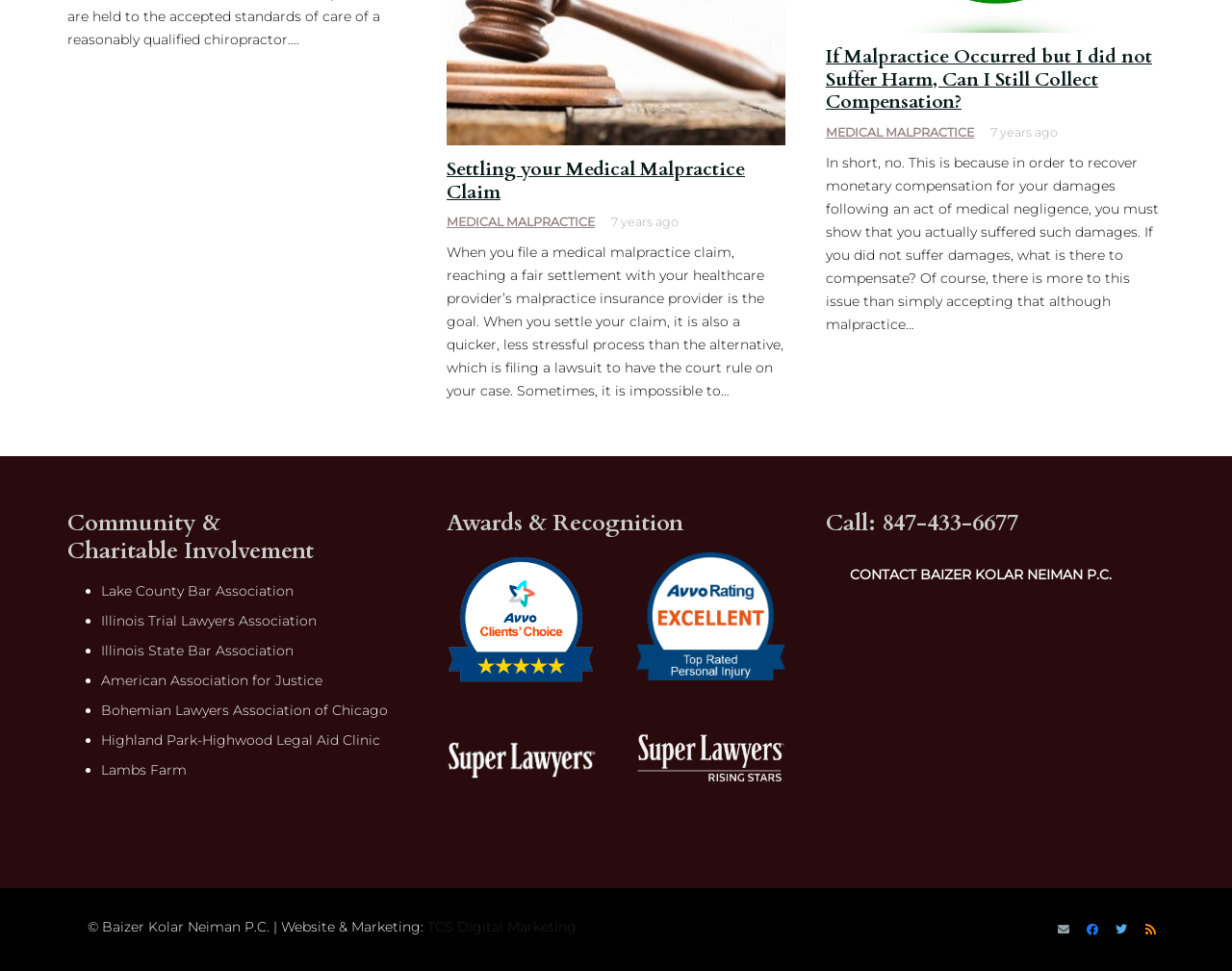Kindly determine the bounding box coordinates of the area that needs to be clicked to fulfill this instruction: "Click on 'Settling your Medical Malpractice Claim'".

[0.362, 0.162, 0.605, 0.211]